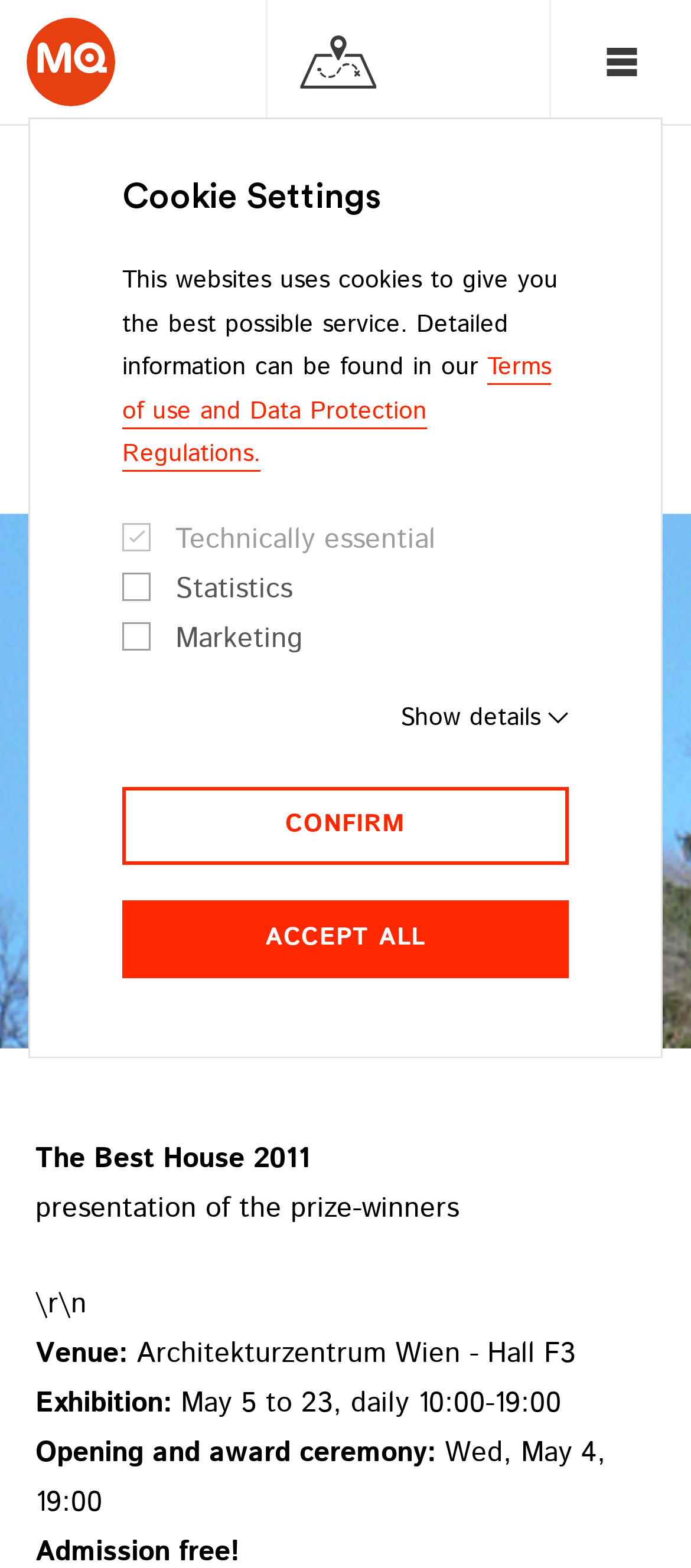Please identify the bounding box coordinates of the clickable element to fulfill the following instruction: "Go to 'MuseumsQuartier Vienna'". The coordinates should be four float numbers between 0 and 1, i.e., [left, top, right, bottom].

[0.038, 0.011, 0.167, 0.068]